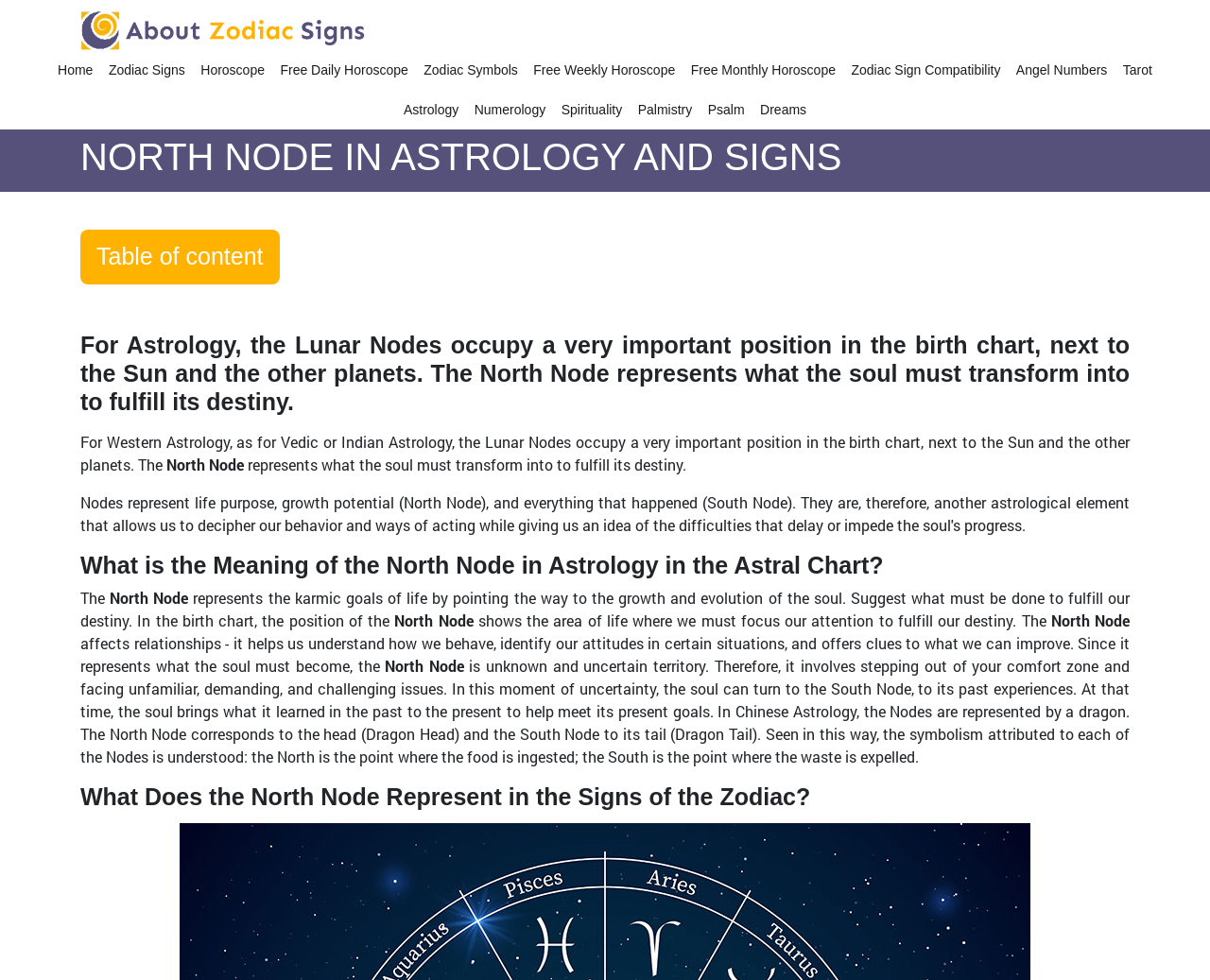Can you identify and provide the main heading of the webpage?

NORTH NODE IN ASTROLOGY AND SIGNS